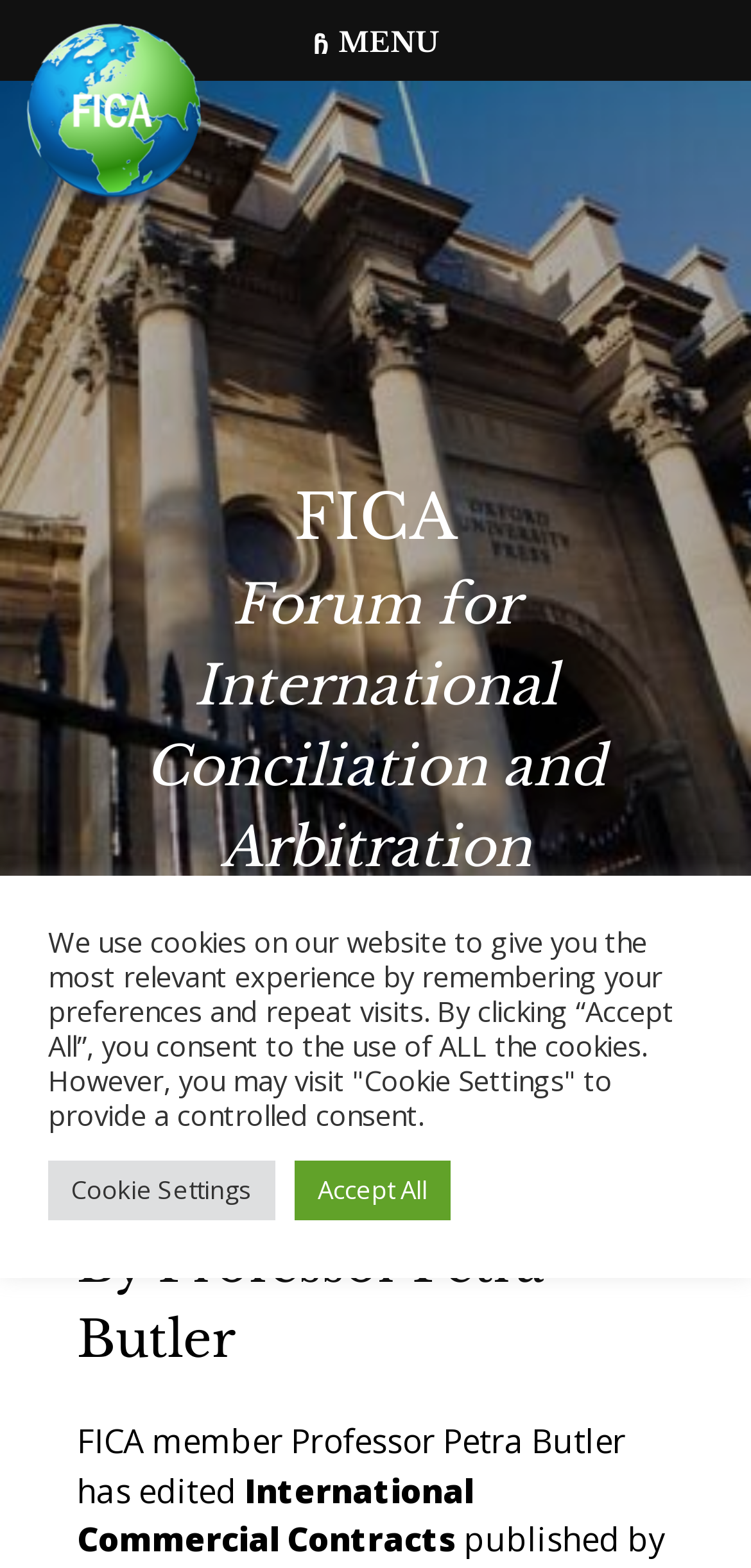Please reply to the following question using a single word or phrase: 
What is the purpose of the cookies on this website?

To give the most relevant experience